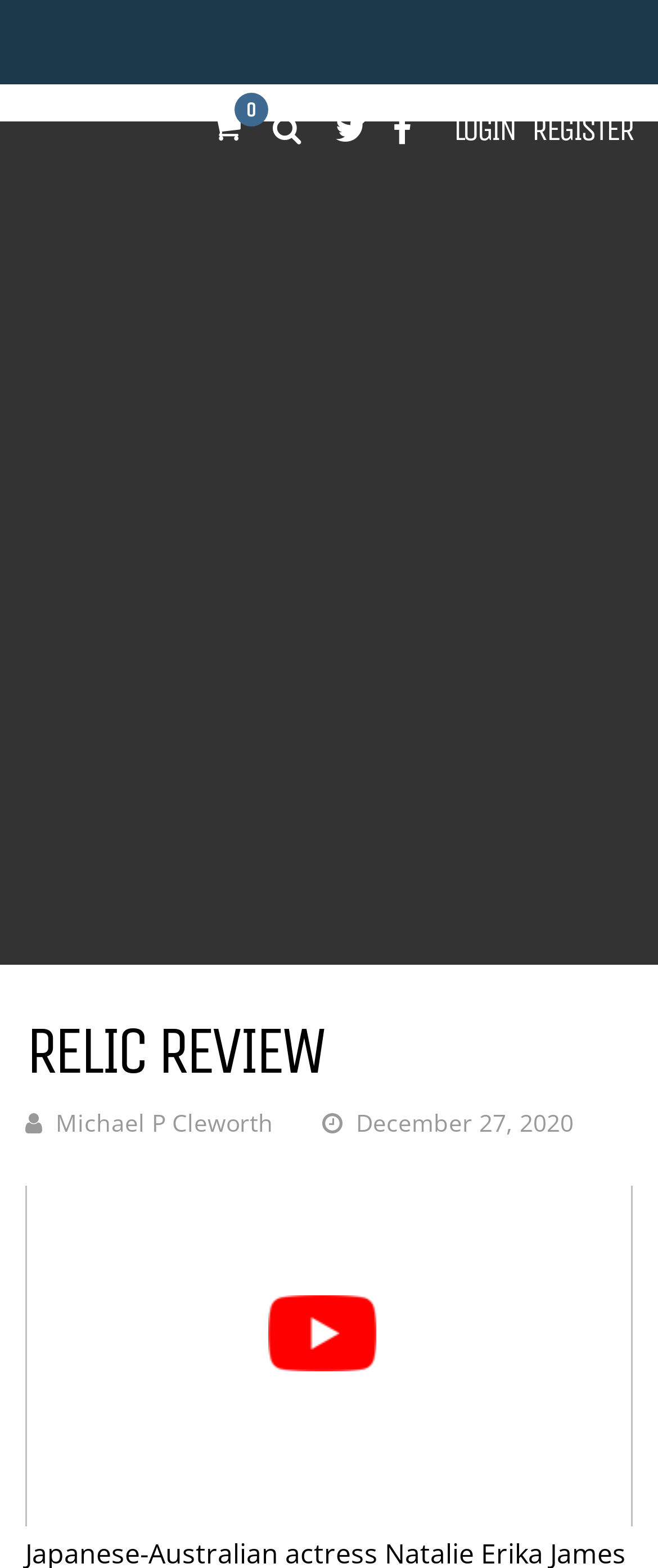Provide the bounding box coordinates for the specified HTML element described in this description: "parent_node: 0". The coordinates should be four float numbers ranging from 0 to 1, in the format [left, top, right, bottom].

[0.414, 0.072, 0.458, 0.093]